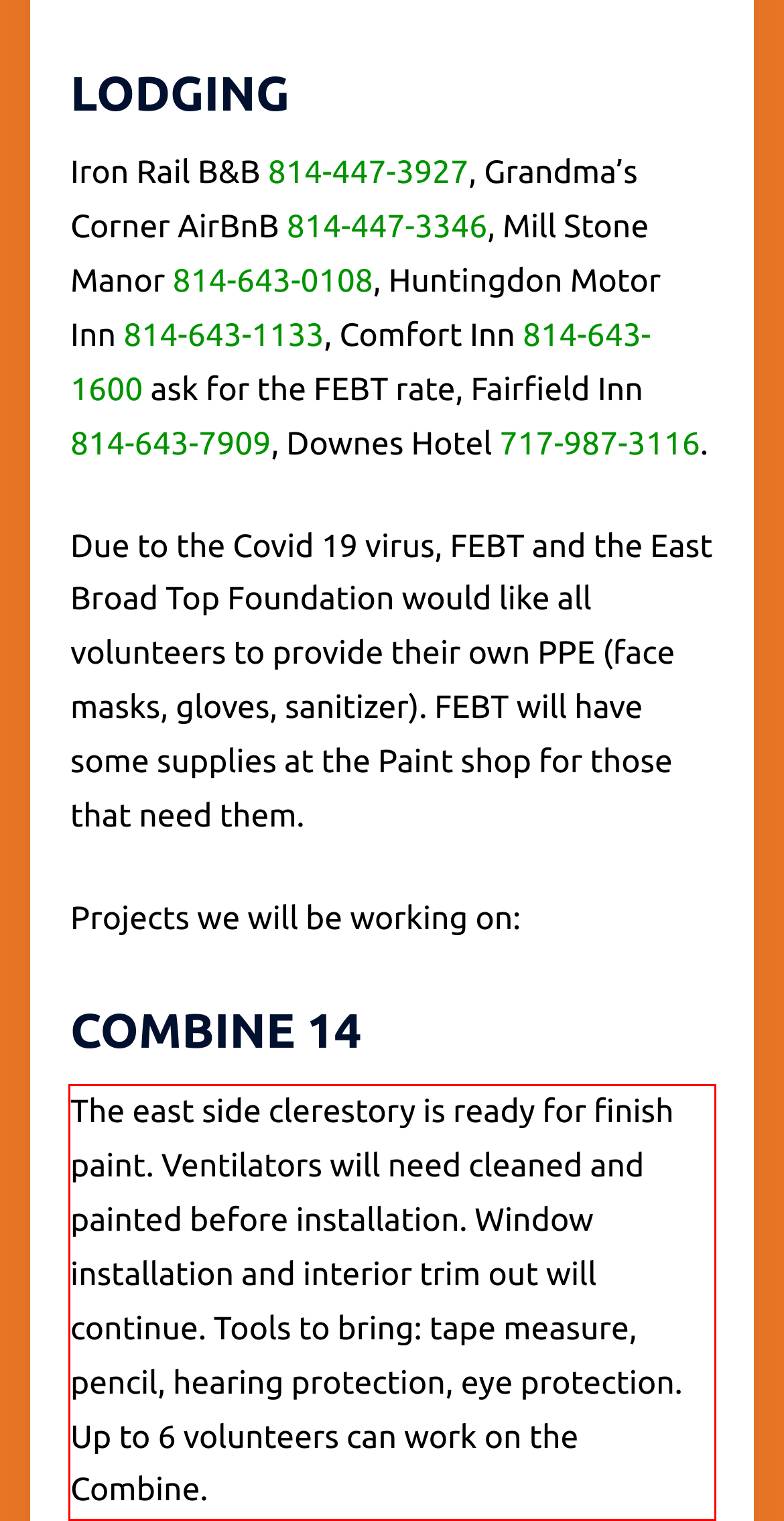Within the screenshot of a webpage, identify the red bounding box and perform OCR to capture the text content it contains.

The east side clerestory is ready for finish paint. Ventilators will need cleaned and painted before installation. Window installation and interior trim out will continue. Tools to bring: tape measure, pencil, hearing protection, eye protection. Up to 6 volunteers can work on the Combine.